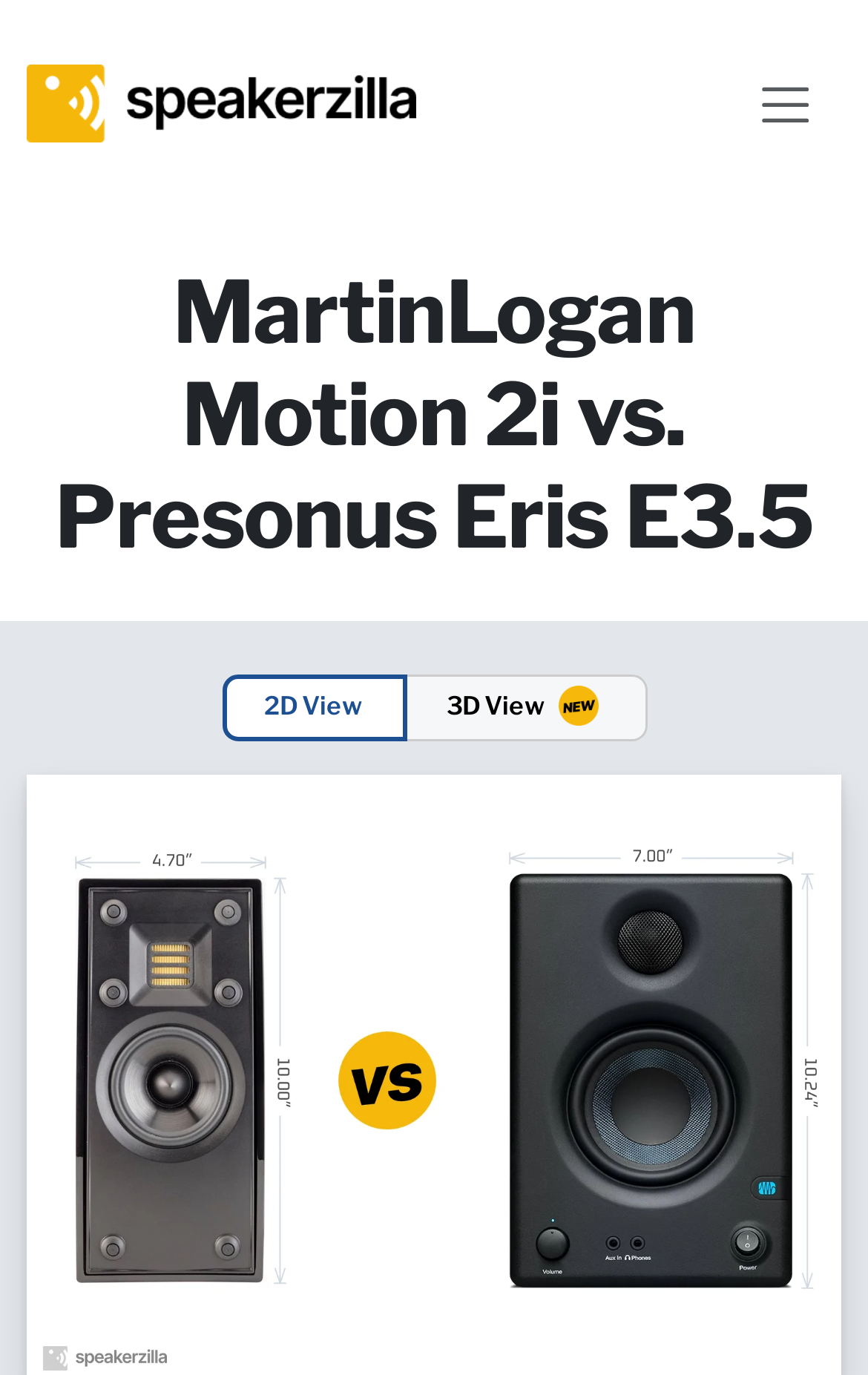Identify the bounding box of the HTML element described as: "Men Store".

None